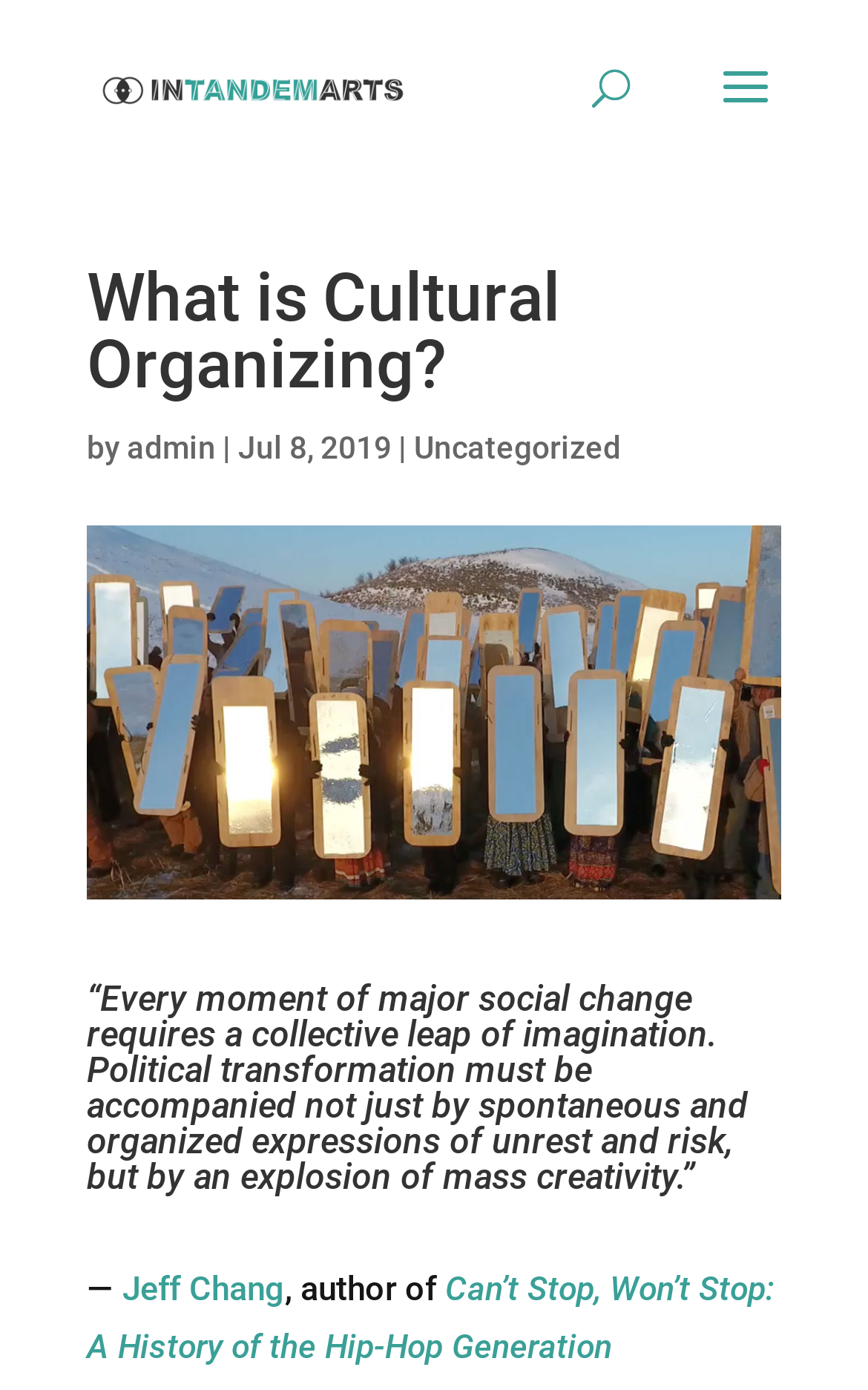Find the bounding box coordinates for the element described here: "Uncategorized".

[0.477, 0.309, 0.715, 0.335]